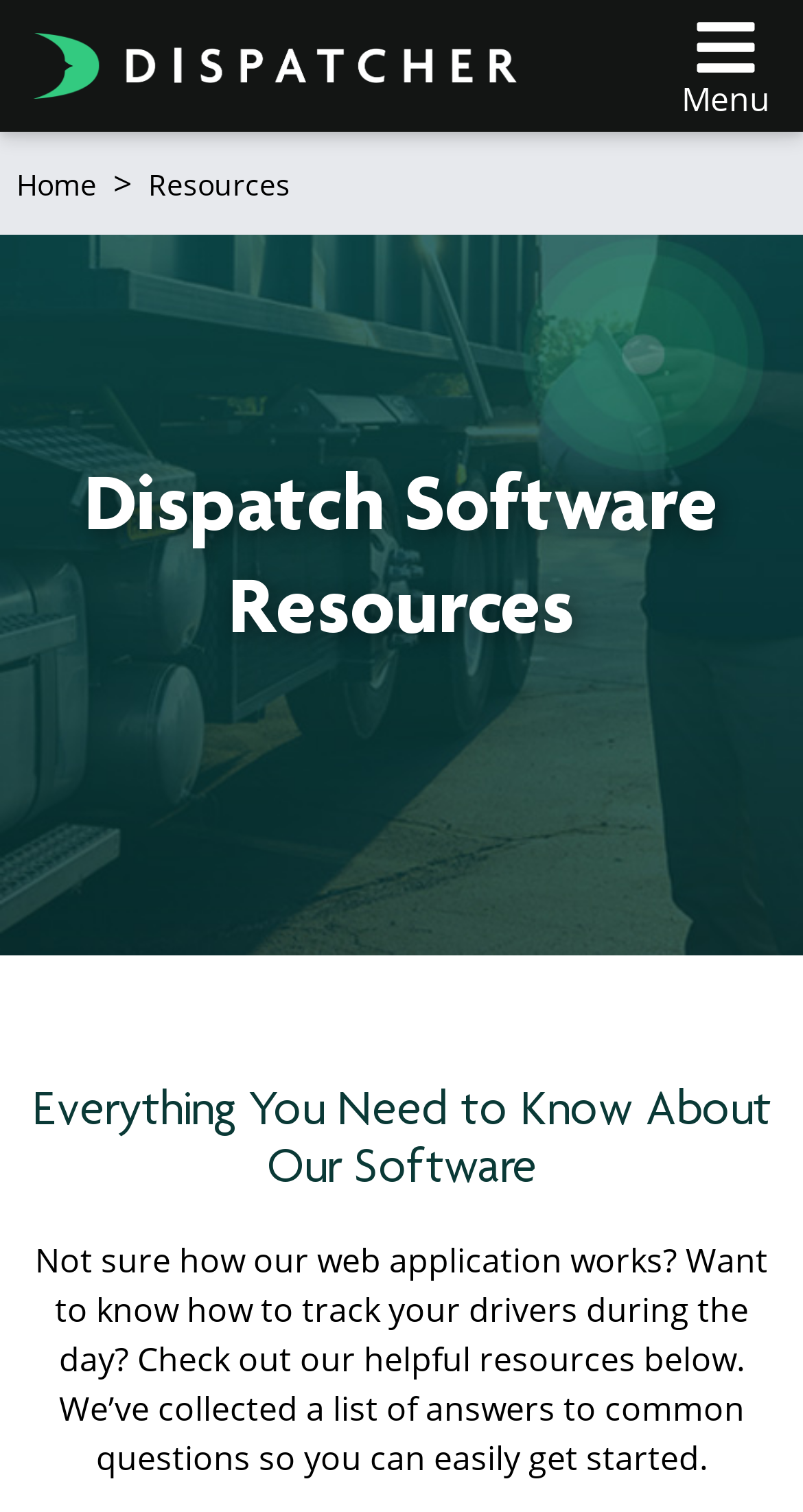Locate and extract the headline of this webpage.

Dispatch Software Resources